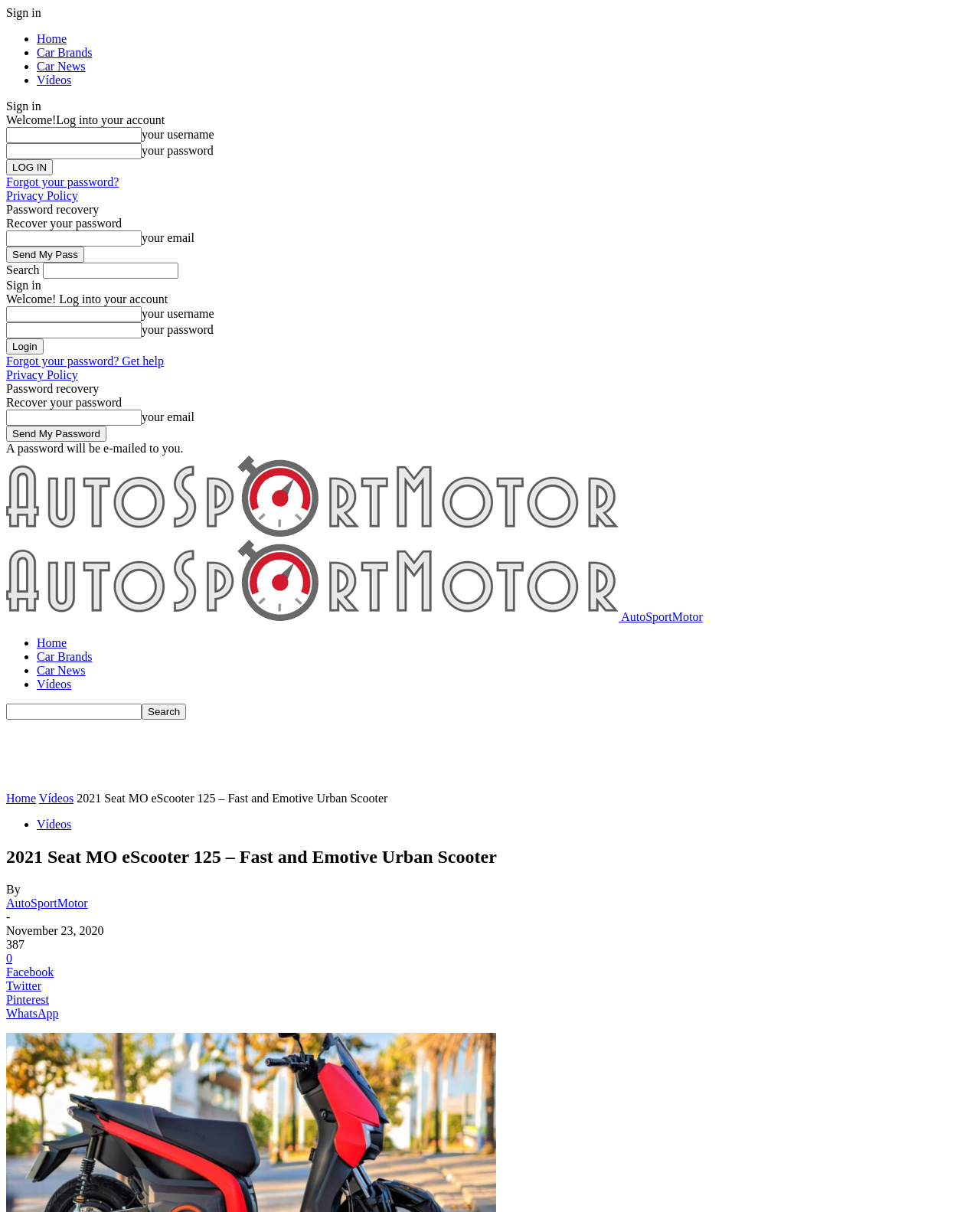How many social media links are there?
From the image, provide a succinct answer in one word or a short phrase.

4